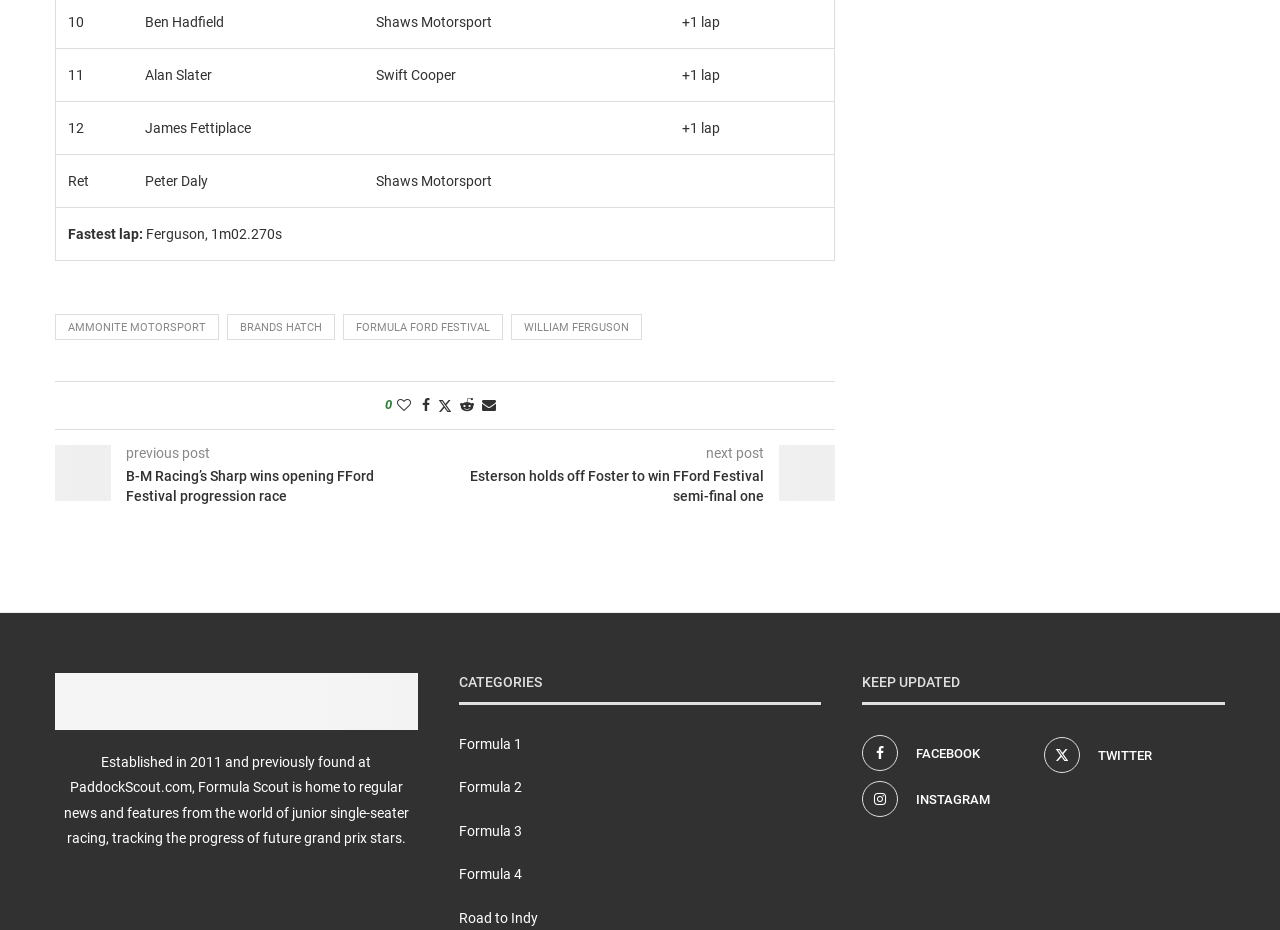Can you find the bounding box coordinates for the element that needs to be clicked to execute this instruction: "Follow Formula Scout on Twitter"? The coordinates should be given as four float numbers between 0 and 1, i.e., [left, top, right, bottom].

[0.811, 0.79, 0.953, 0.829]